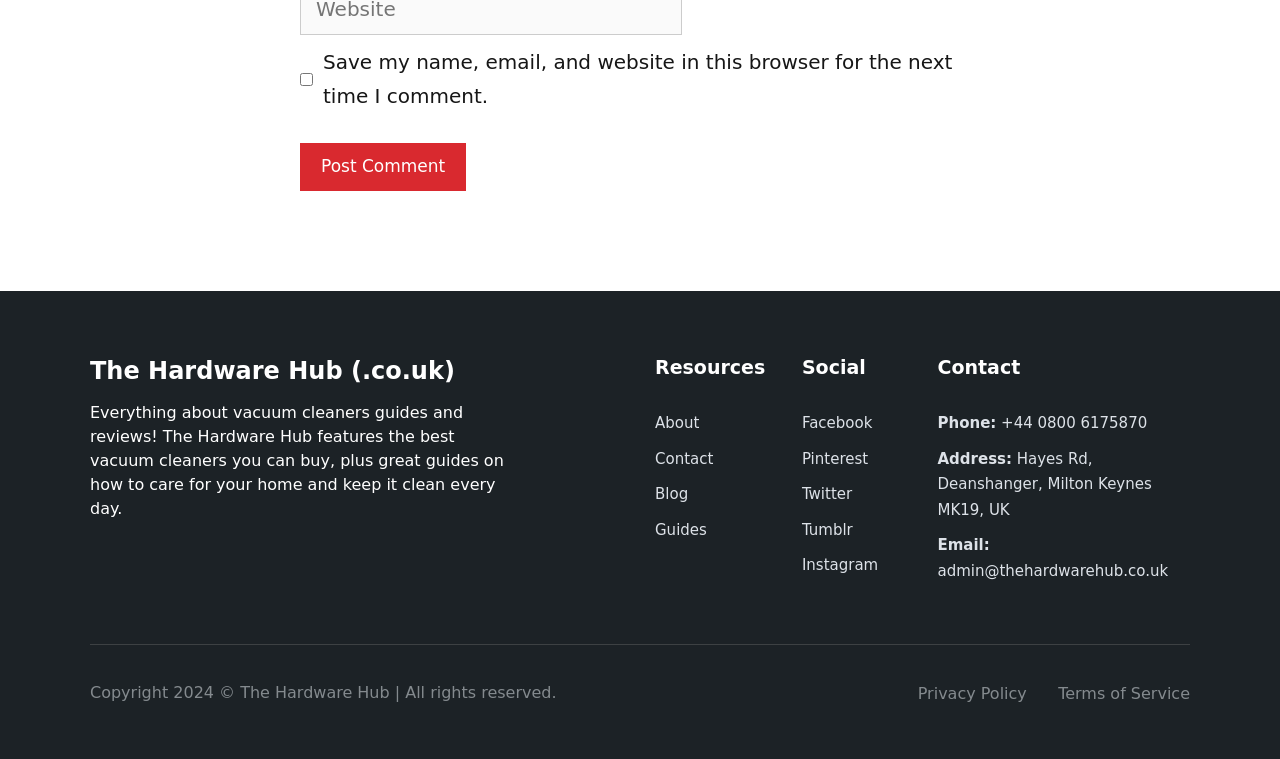Please identify the bounding box coordinates of the clickable element to fulfill the following instruction: "Read about the blog". The coordinates should be four float numbers between 0 and 1, i.e., [left, top, right, bottom].

[0.512, 0.64, 0.538, 0.663]